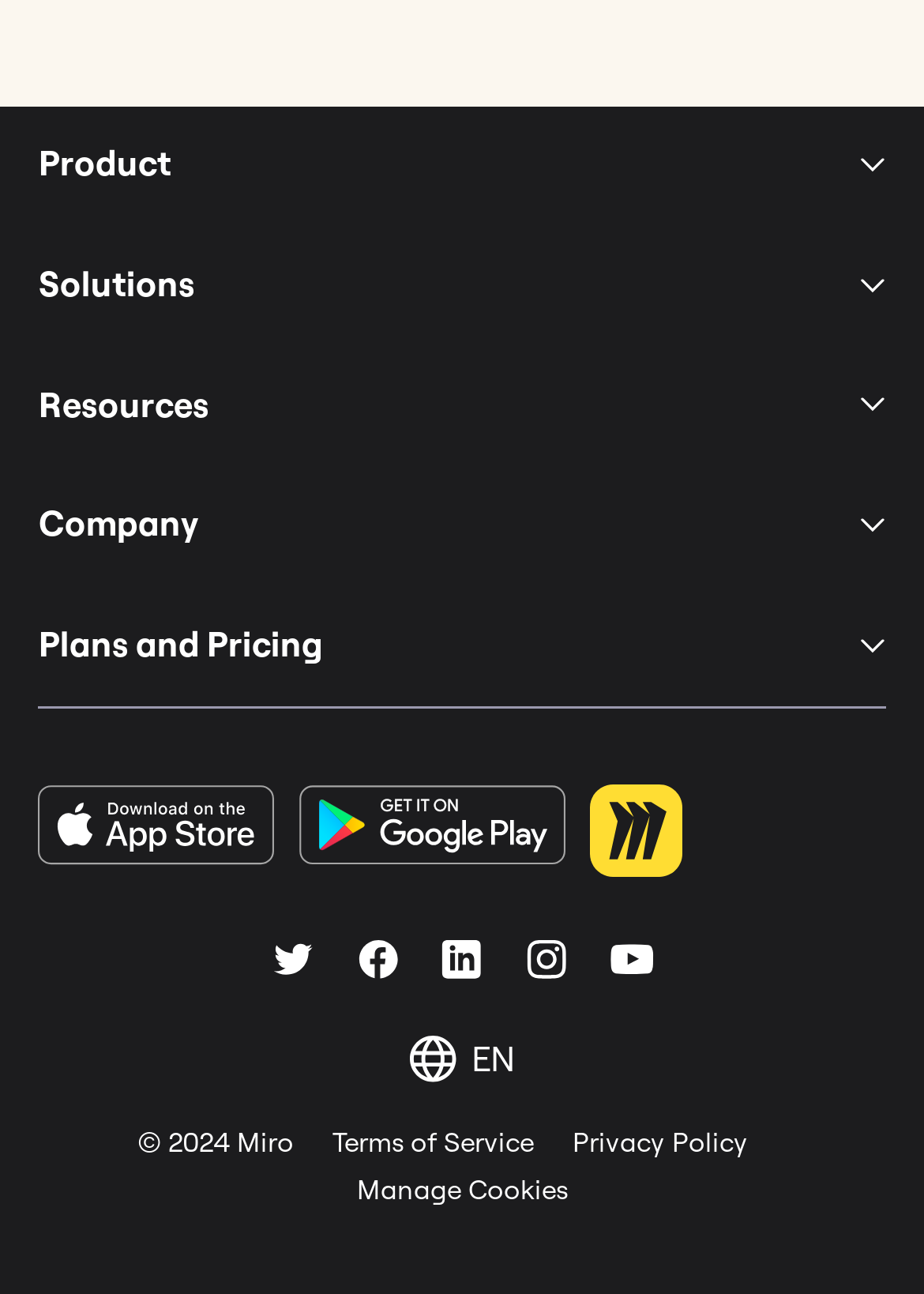Determine the bounding box coordinates in the format (top-left x, top-left y, bottom-right x, bottom-right y). Ensure all values are floating point numbers between 0 and 1. Identify the bounding box of the UI element described by: Privacy Policy

[0.62, 0.866, 0.809, 0.904]